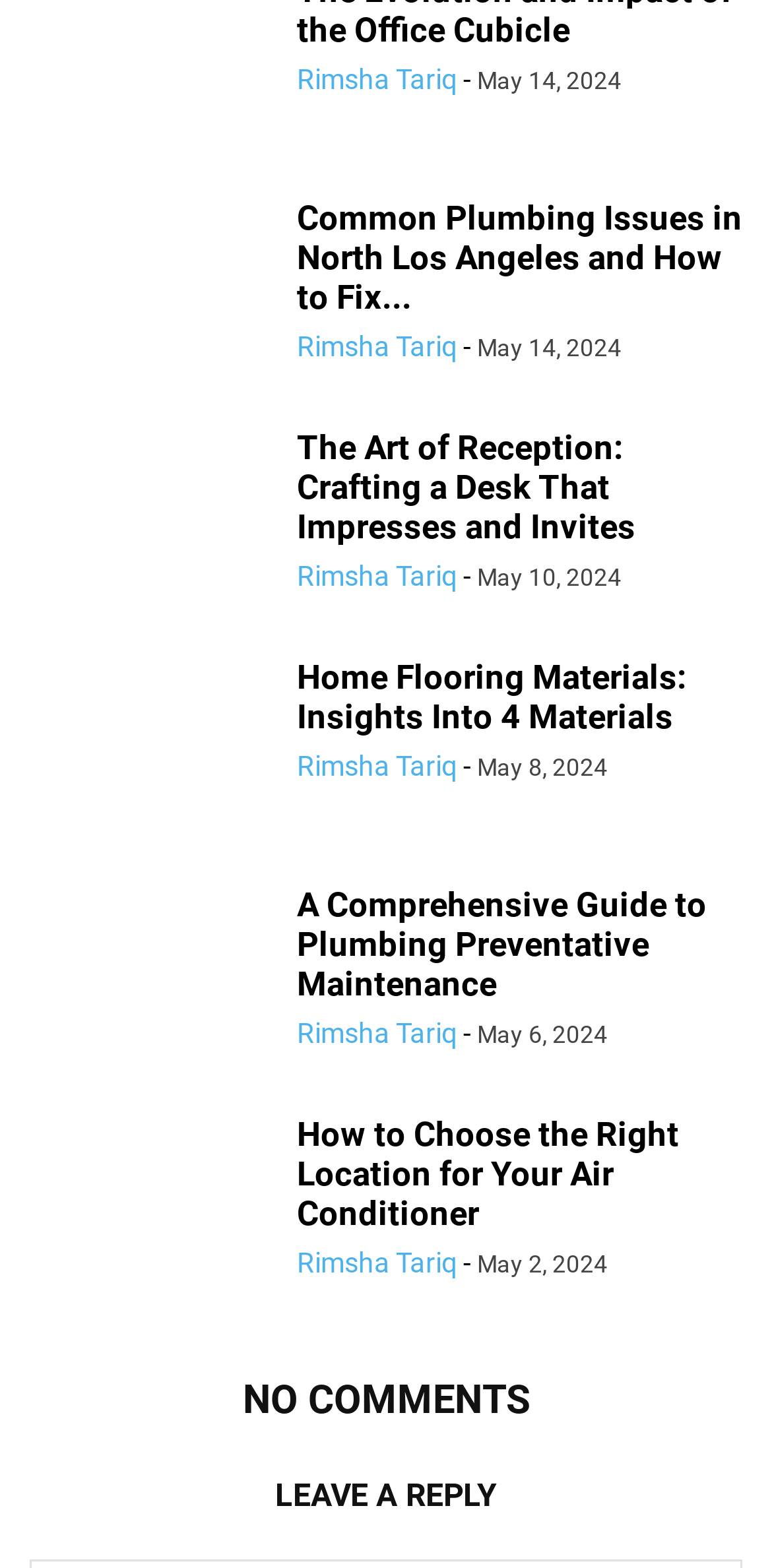Find and indicate the bounding box coordinates of the region you should select to follow the given instruction: "explore article about Home Flooring Materials".

[0.038, 0.419, 0.346, 0.533]